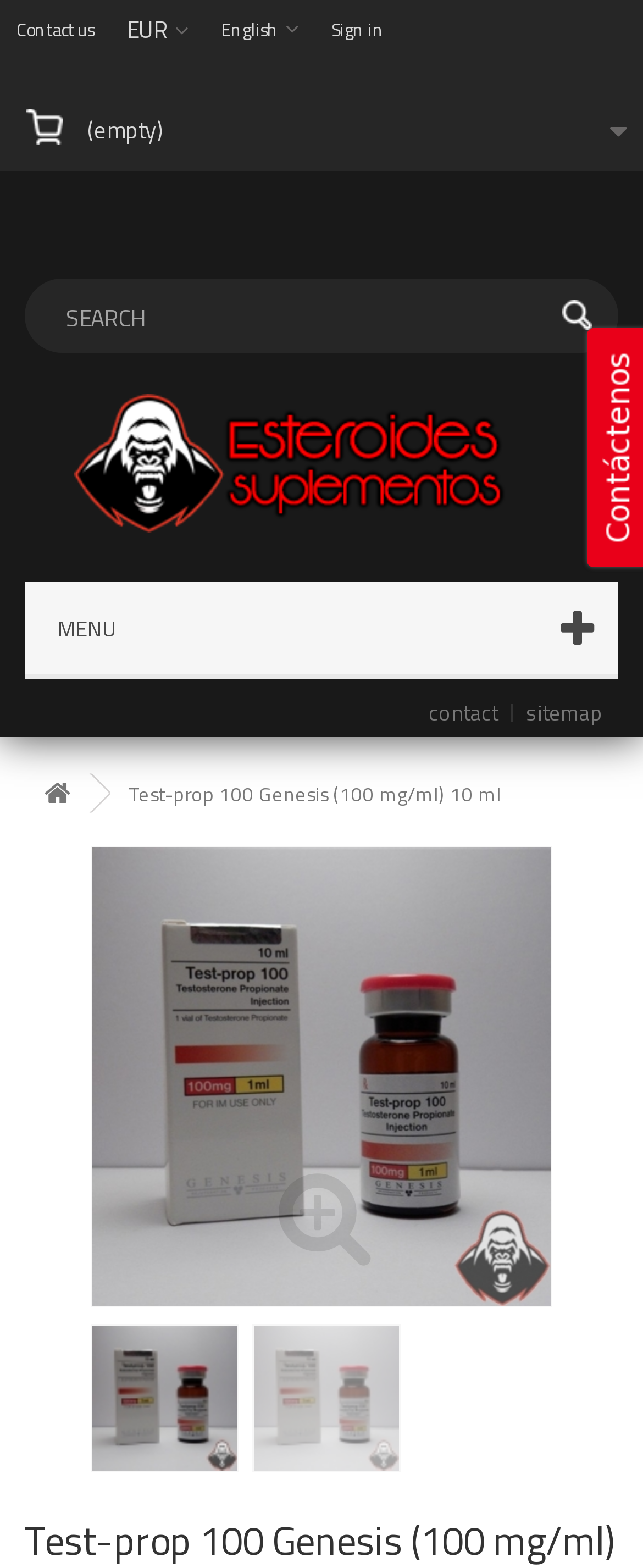What is the name of the product being displayed?
Please give a detailed and elaborate answer to the question based on the image.

I found the name of the product by looking at the static text element with the longest text content. The text 'Test-prop 100 Genesis (100 mg/ml) 10 ml' suggests that this is the name of the product being displayed on the webpage.